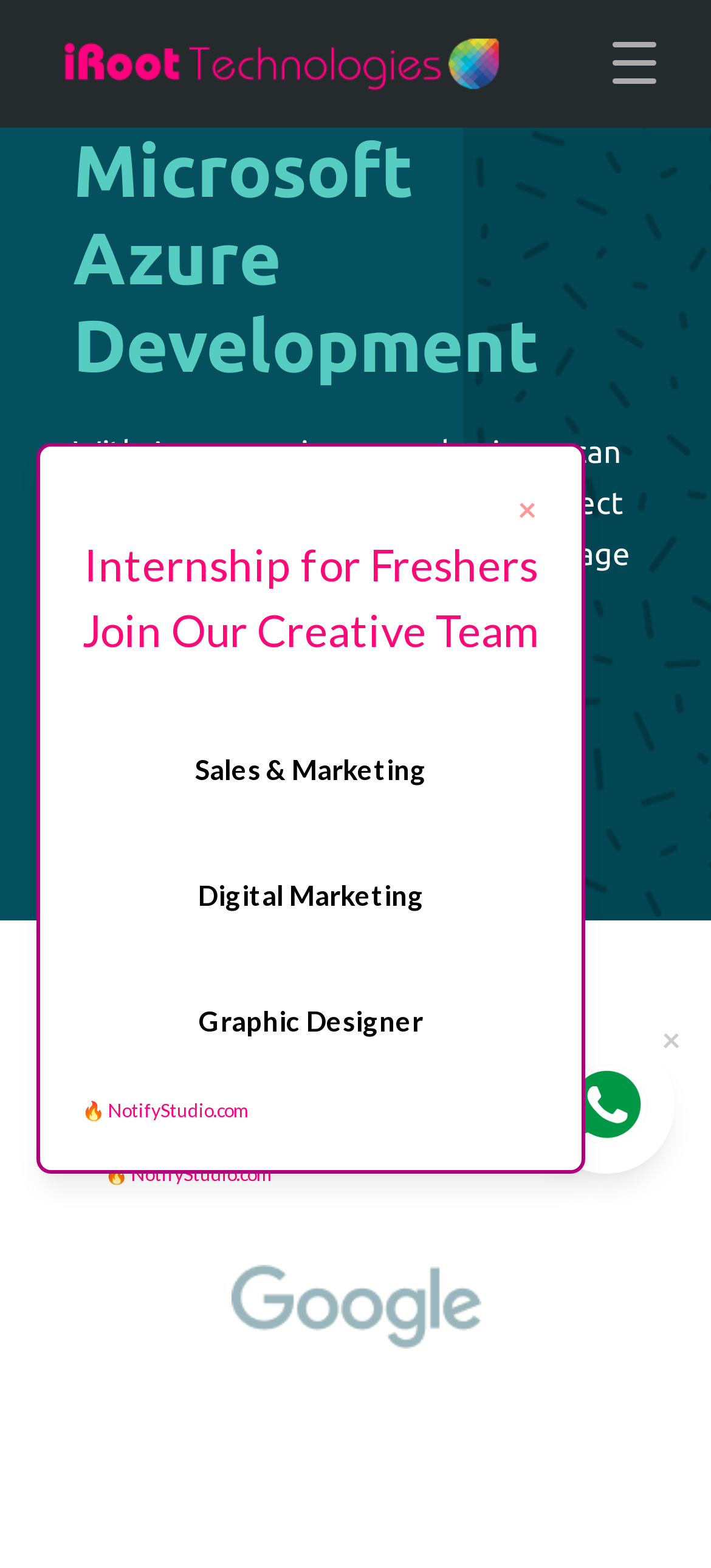Provide the bounding box coordinates for the UI element that is described as: "Learn more".

[0.103, 0.47, 0.508, 0.523]